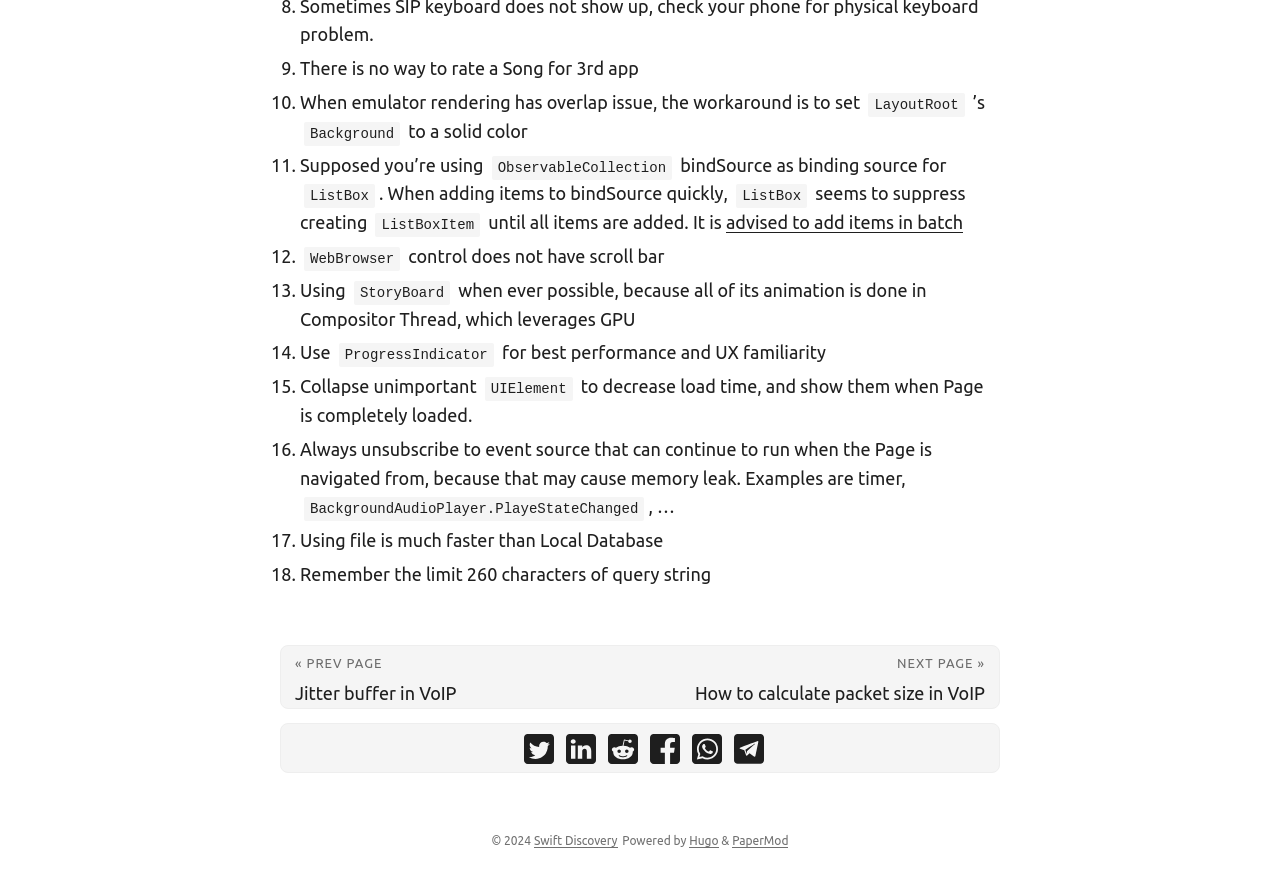Give a one-word or short-phrase answer to the following question: 
What is the recommended way to add items to bindSource?

in batch